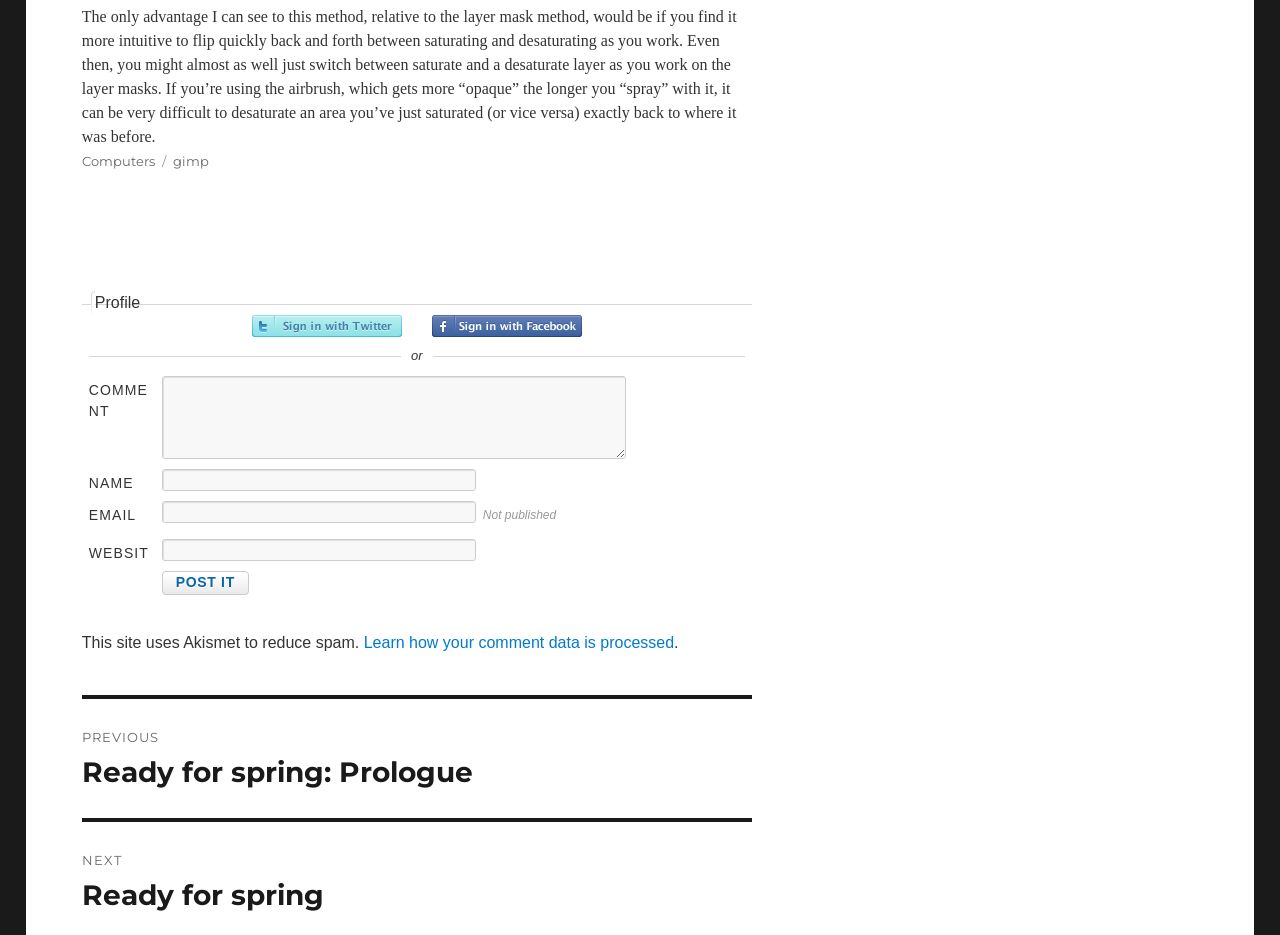How many social media sign-in options are available?
Based on the image, respond with a single word or phrase.

2